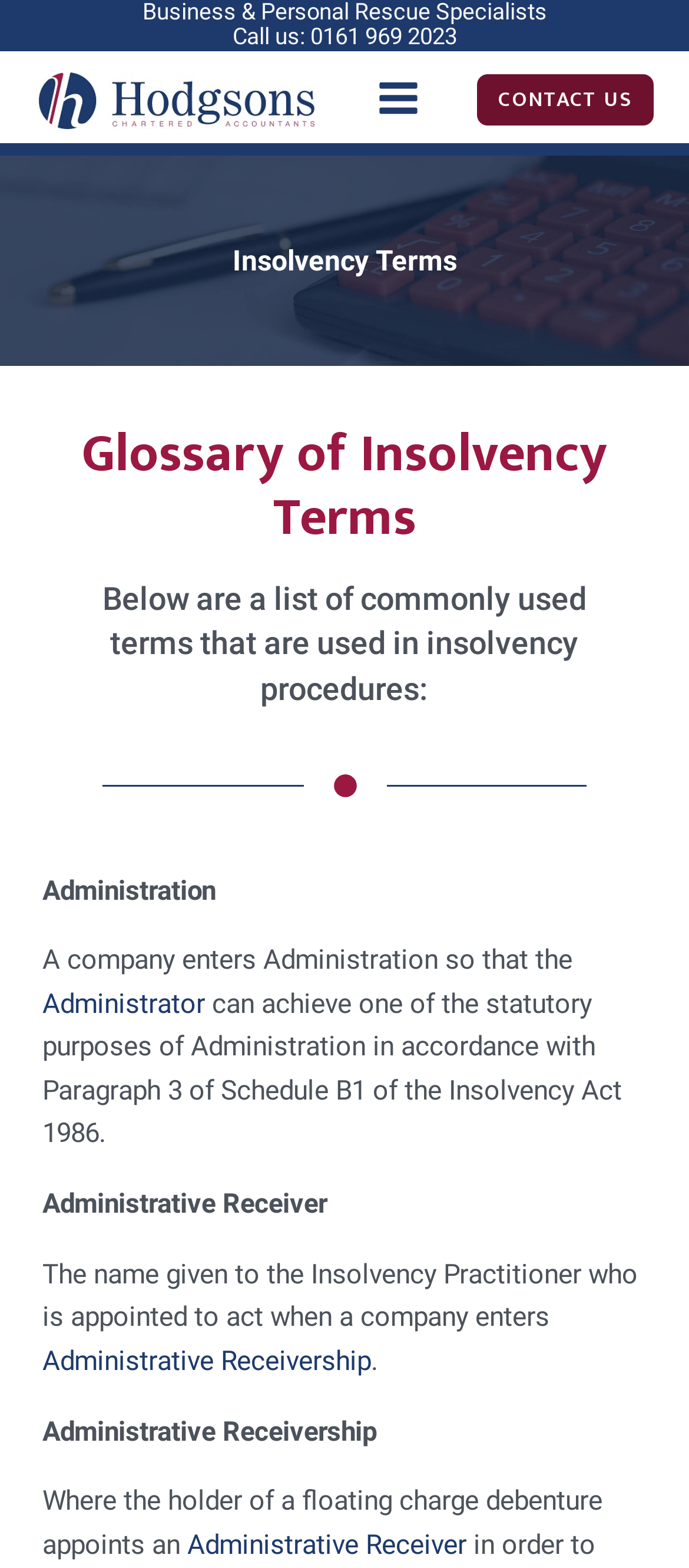Provide a short answer to the following question with just one word or phrase: What is the relationship between Administrative Receiver and Administrative Receivership?

An Administrative Receiver is appointed in an Administrative Receivership